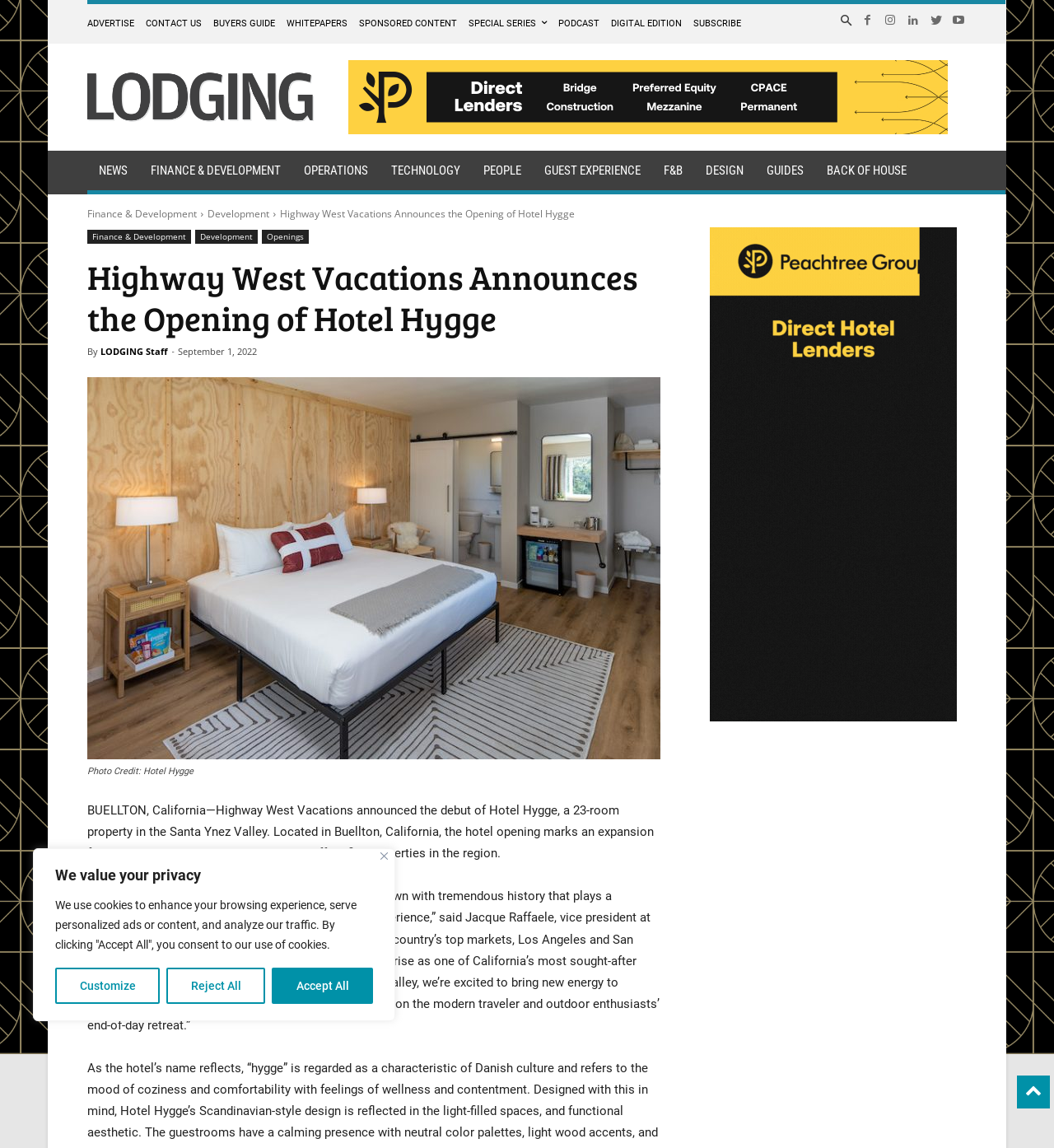Please determine the bounding box coordinates, formatted as (top-left x, top-left y, bottom-right x, bottom-right y), with all values as floating point numbers between 0 and 1. Identify the bounding box of the region described as: Back of House

[0.773, 0.131, 0.871, 0.166]